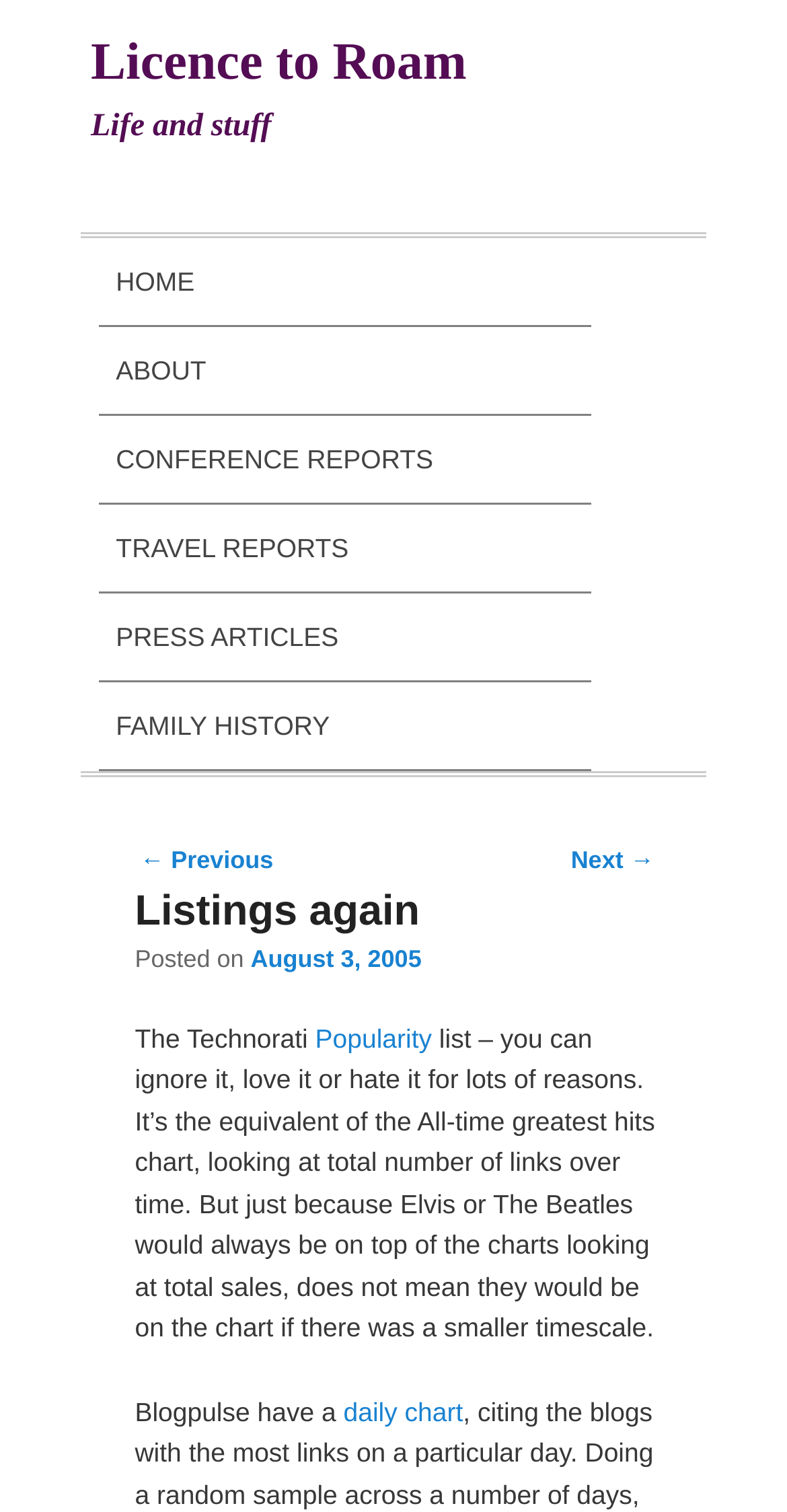Please locate and generate the primary heading on this webpage.

Licence to Roam